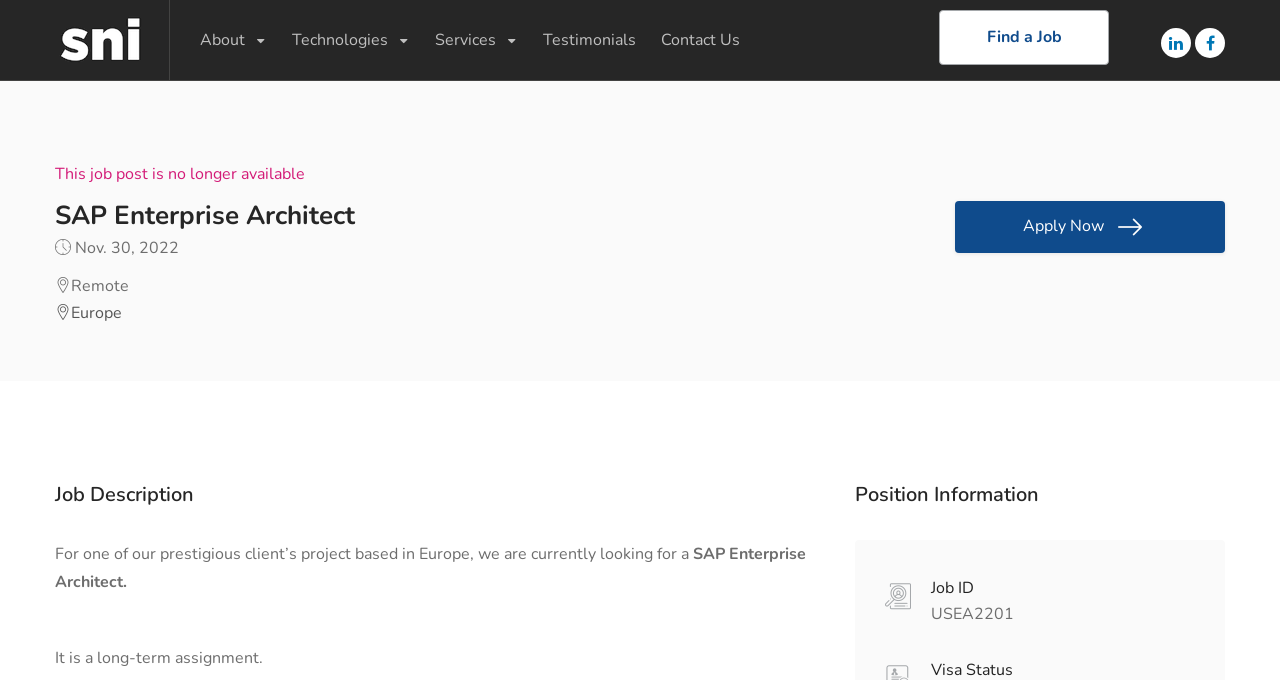Show the bounding box coordinates of the element that should be clicked to complete the task: "Check the job ID".

[0.727, 0.848, 0.761, 0.881]